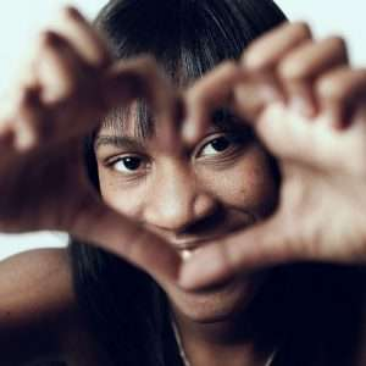What is the purpose of the neutral backdrop?
Please provide a comprehensive answer based on the contents of the image.

The neutral backdrop in the image serves to emphasize the woman's joyful expression and the gesture of love and connection she is making with her hands, drawing the viewer's attention to her positive emotions and the themes of appreciation and self-love.